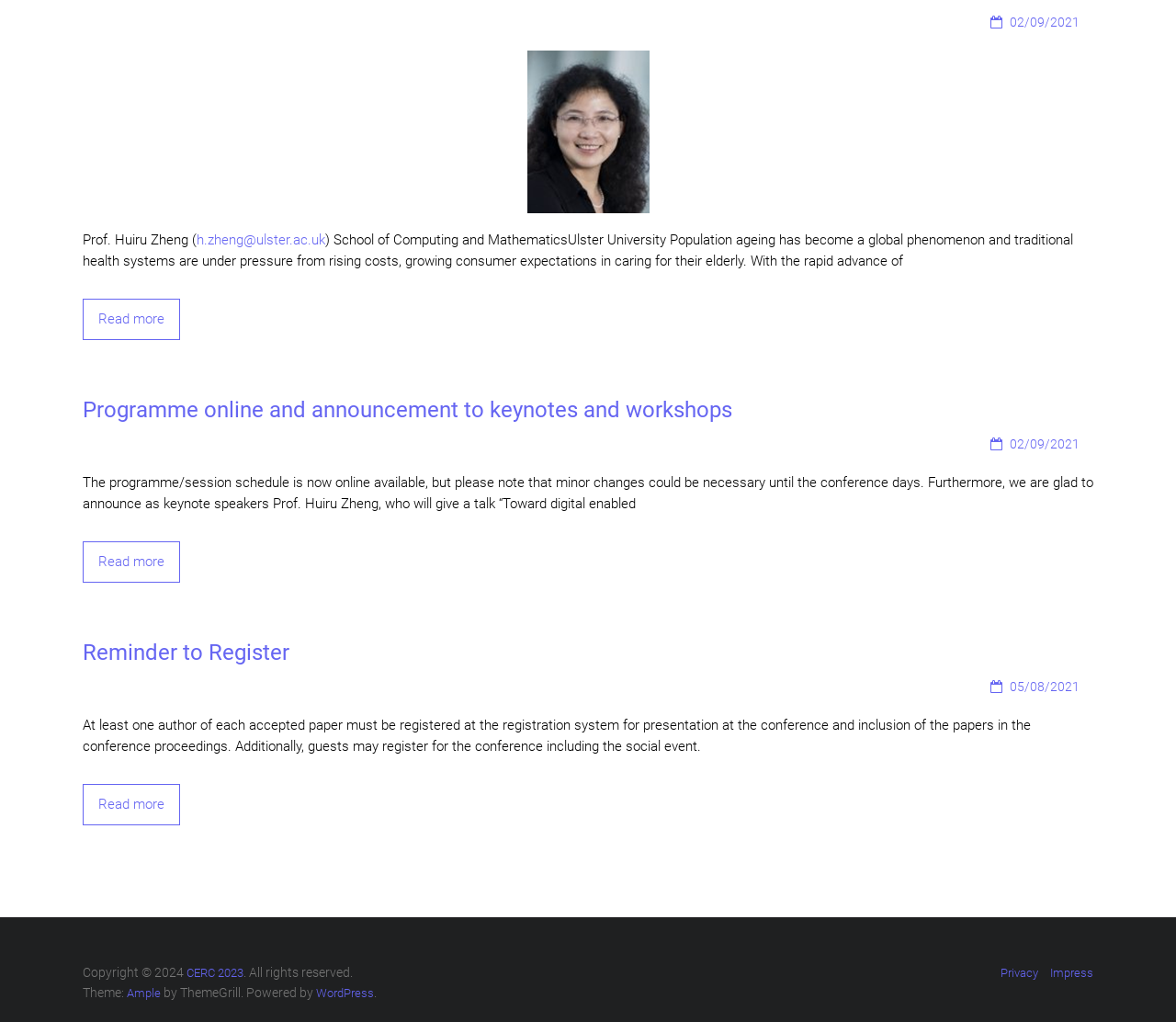Refer to the image and provide a thorough answer to this question:
Who is the keynote speaker?

I found the name of the keynote speaker by looking at the StaticText element with the text 'Prof. Huiru Zheng (' which is located above the link element with the email address 'h.zheng@ulster.ac.uk'.